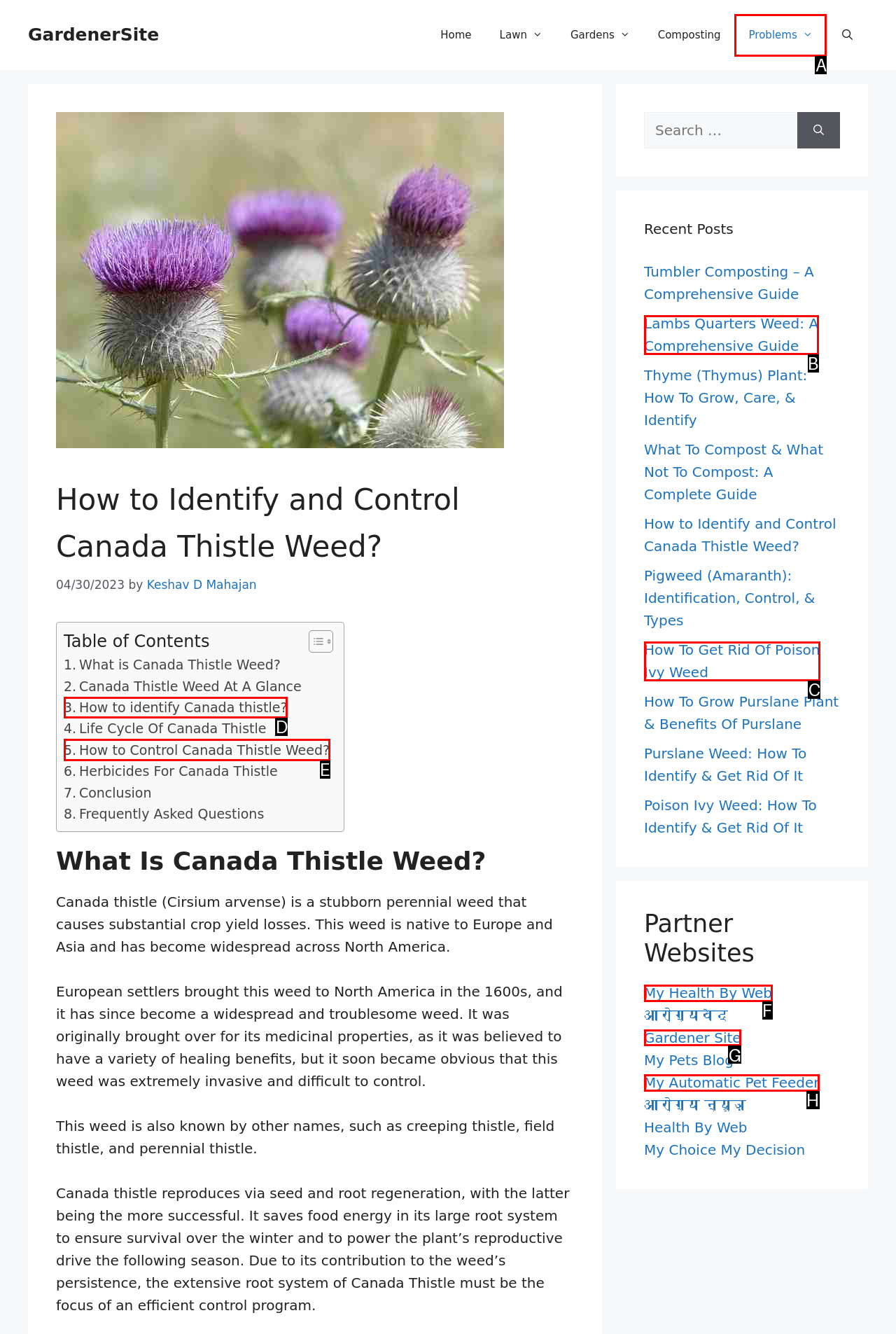Given the task: Visit the 'Gardener Site' partner website, indicate which boxed UI element should be clicked. Provide your answer using the letter associated with the correct choice.

G